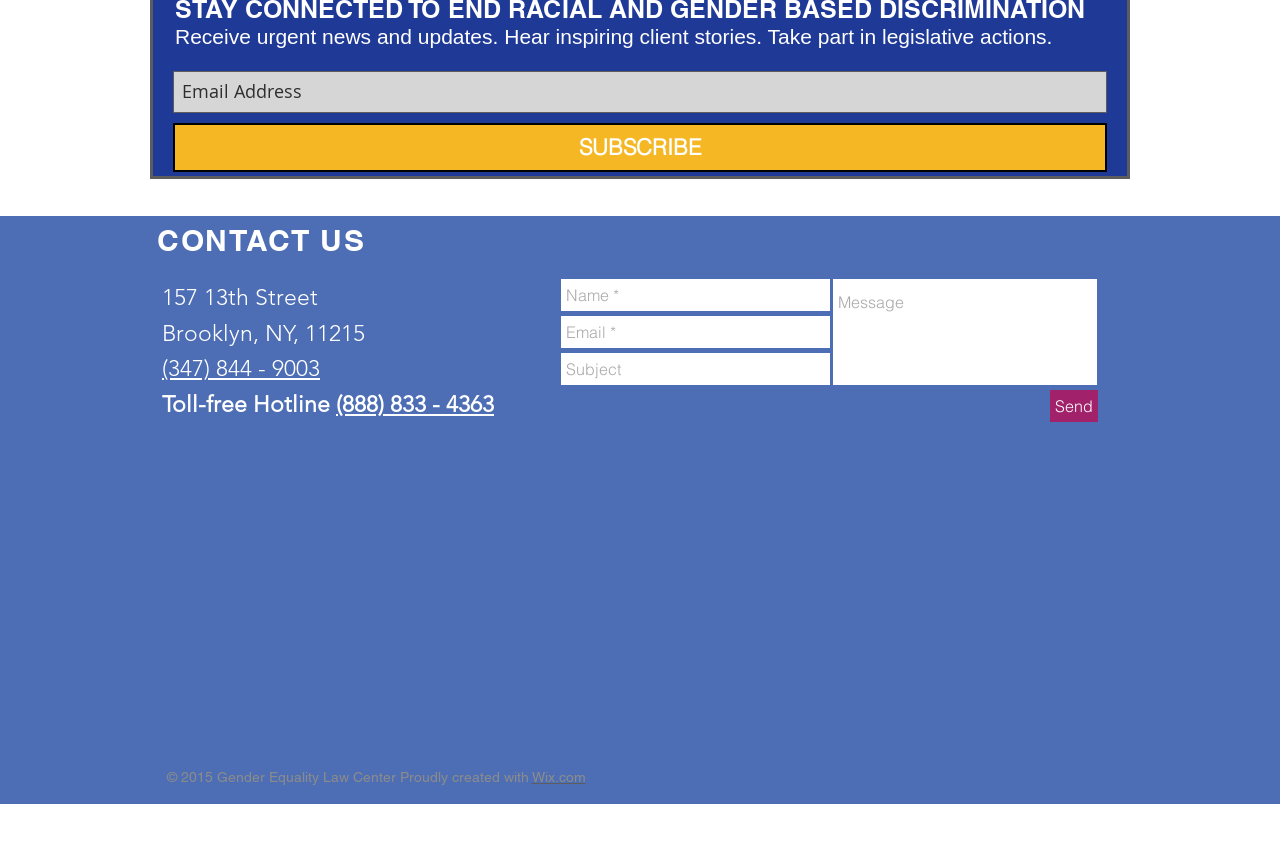Please locate the bounding box coordinates of the region I need to click to follow this instruction: "Call toll-free hotline".

[0.262, 0.463, 0.386, 0.495]